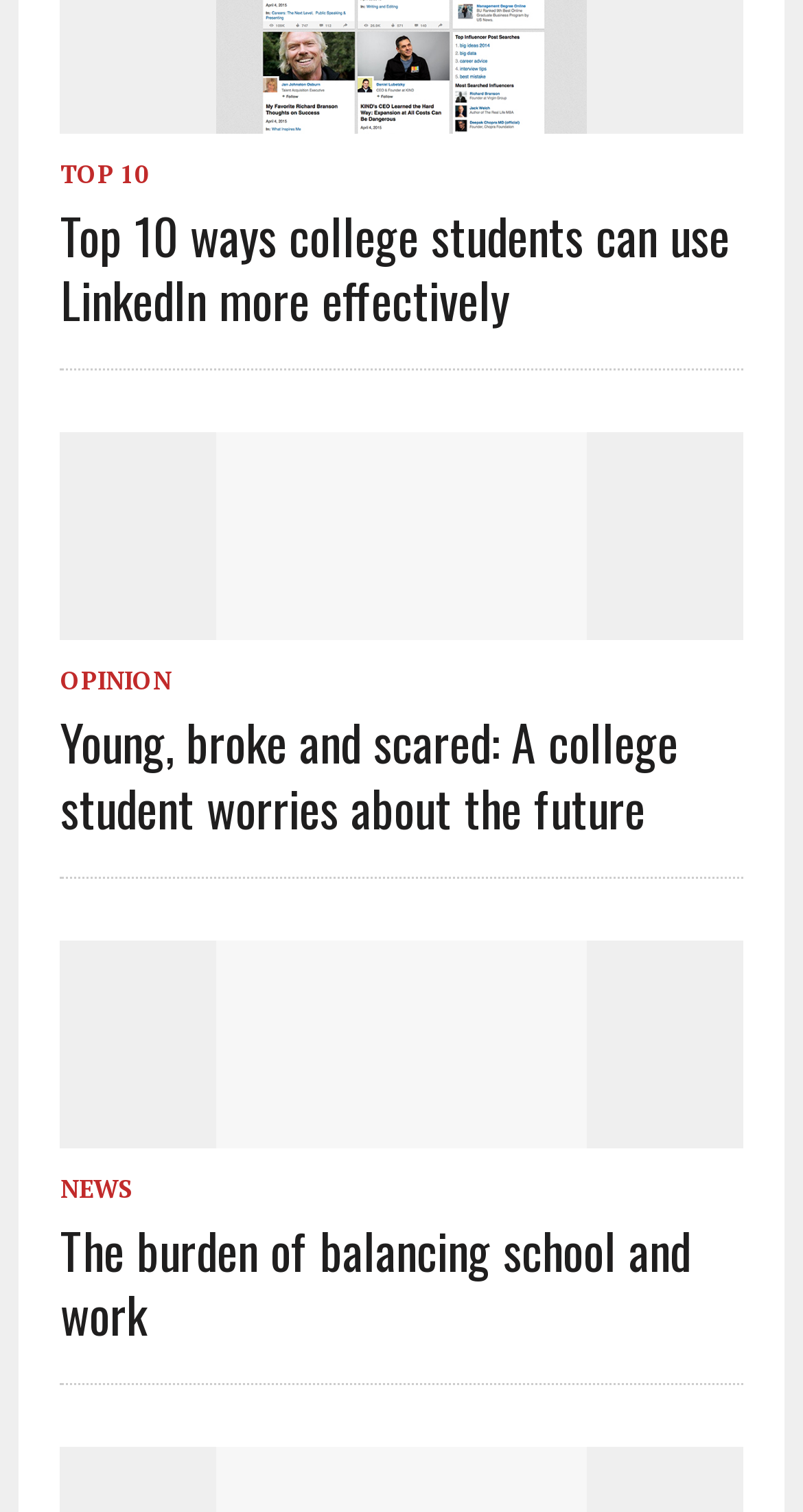Please find the bounding box coordinates for the clickable element needed to perform this instruction: "Read the news about the burden of balancing school and work".

[0.075, 0.806, 0.925, 0.891]